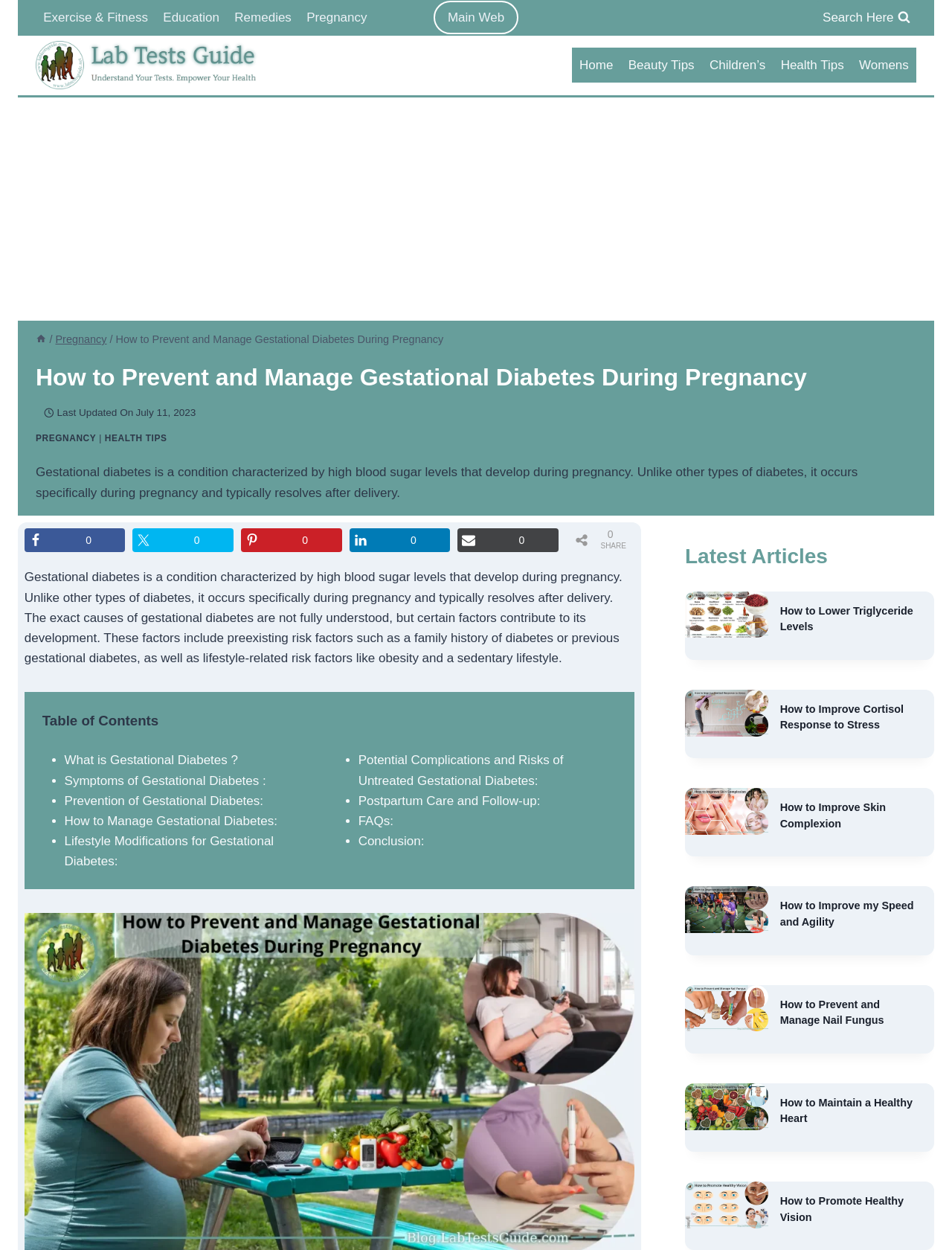Please give a short response to the question using one word or a phrase:
What is the topic of the current webpage?

Gestational diabetes